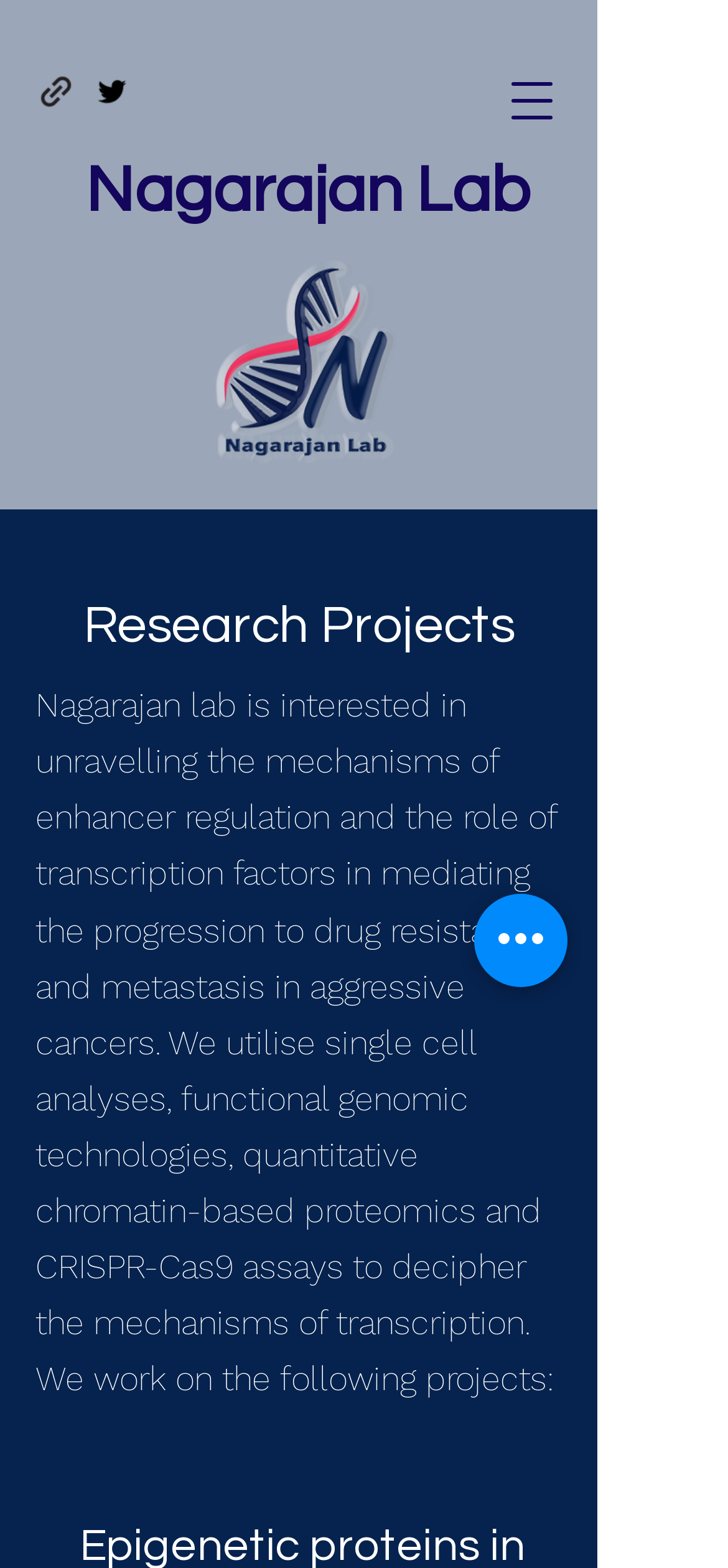Generate a thorough explanation of the webpage's elements.

The webpage is about the research projects managed by the Nagarajan lab. At the top left, there is a logo of the Nagarajan Lab, accompanied by a link to the lab's homepage. To the right of the logo, there is a social bar with two links, one to an unspecified platform and another to Twitter, represented by its icon.

Below the social bar, there is a navigation menu button that, when clicked, opens a dialog. On the left side of the page, there is a heading that reads "Research Projects". Below the heading, there is a paragraph of text that describes the lab's research interests and methods, including the study of enhancer regulation, transcription factors, and cancer progression.

The text explains that the lab uses various techniques such as single-cell analyses, functional genomic technologies, and CRISPR-Cas9 assays to understand transcription mechanisms. The paragraph also mentions that the lab works on several projects, but the specific projects are not listed.

At the bottom right of the page, there is a "Quick actions" button. Overall, the webpage appears to be a brief introduction to the Nagarajan lab's research focus and methods, with a simple and clean layout.